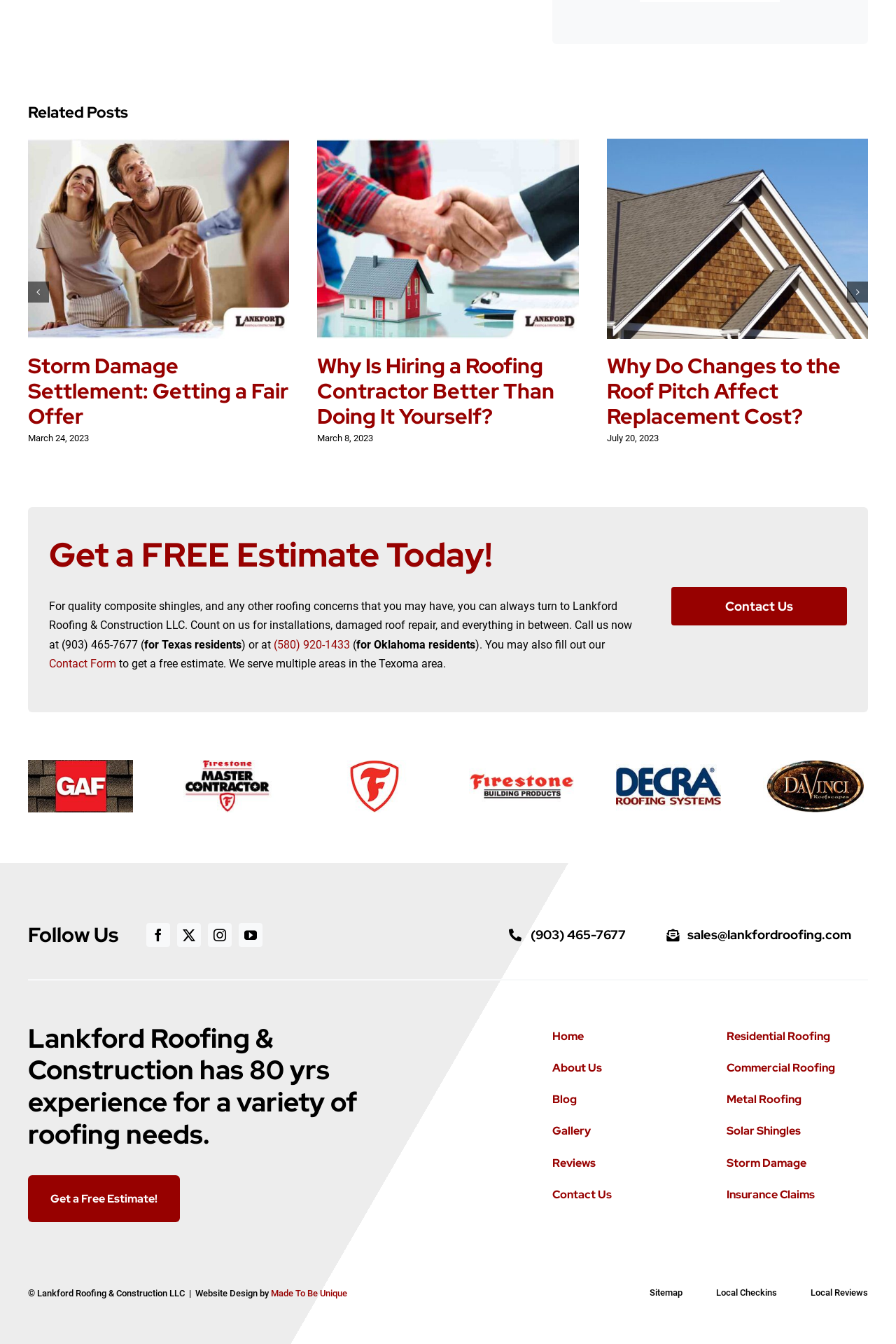Please specify the coordinates of the bounding box for the element that should be clicked to carry out this instruction: "Search for something". The coordinates must be four float numbers between 0 and 1, formatted as [left, top, right, bottom].

None